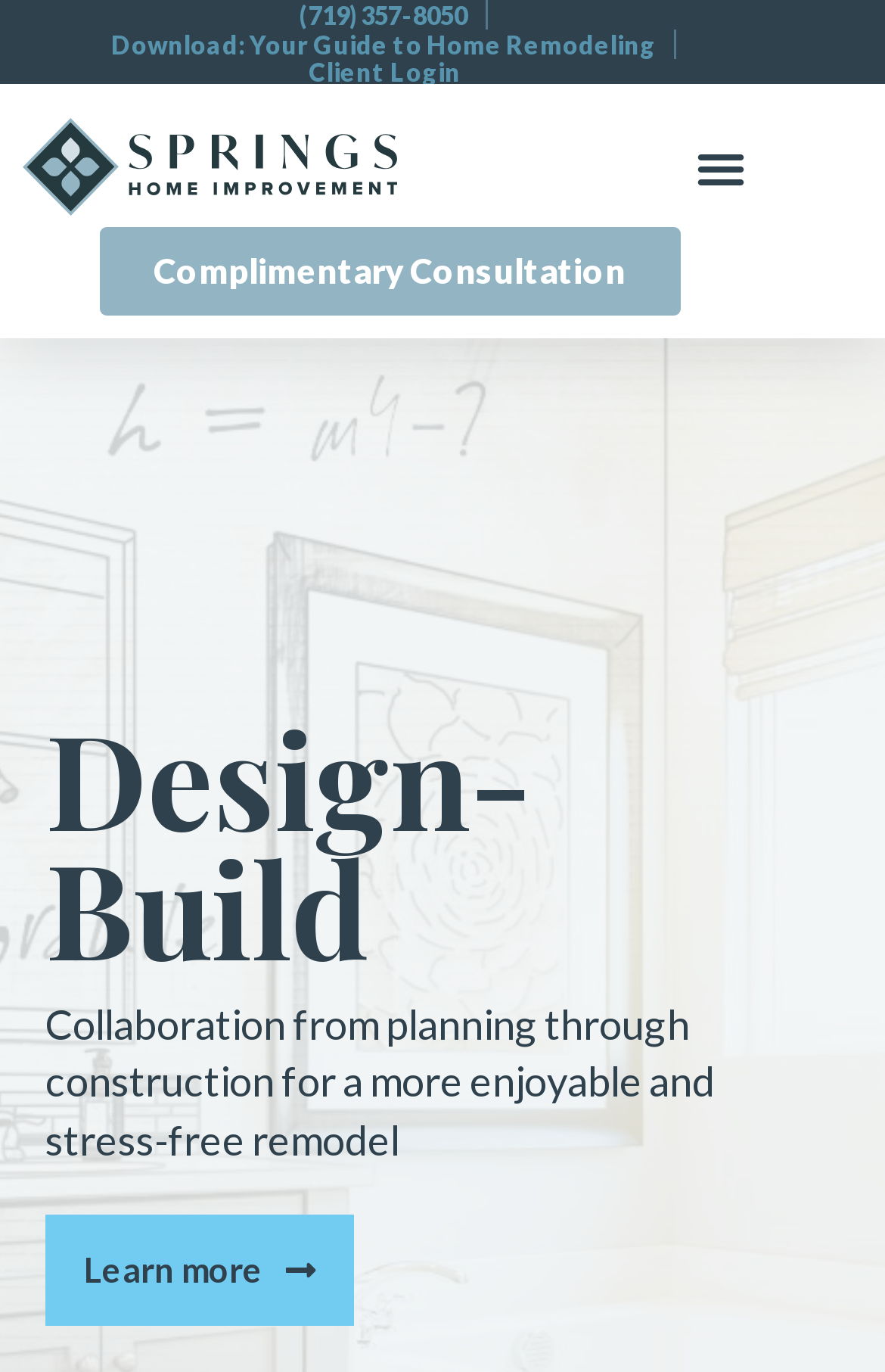How many links are there in the top section?
Use the screenshot to answer the question with a single word or phrase.

3